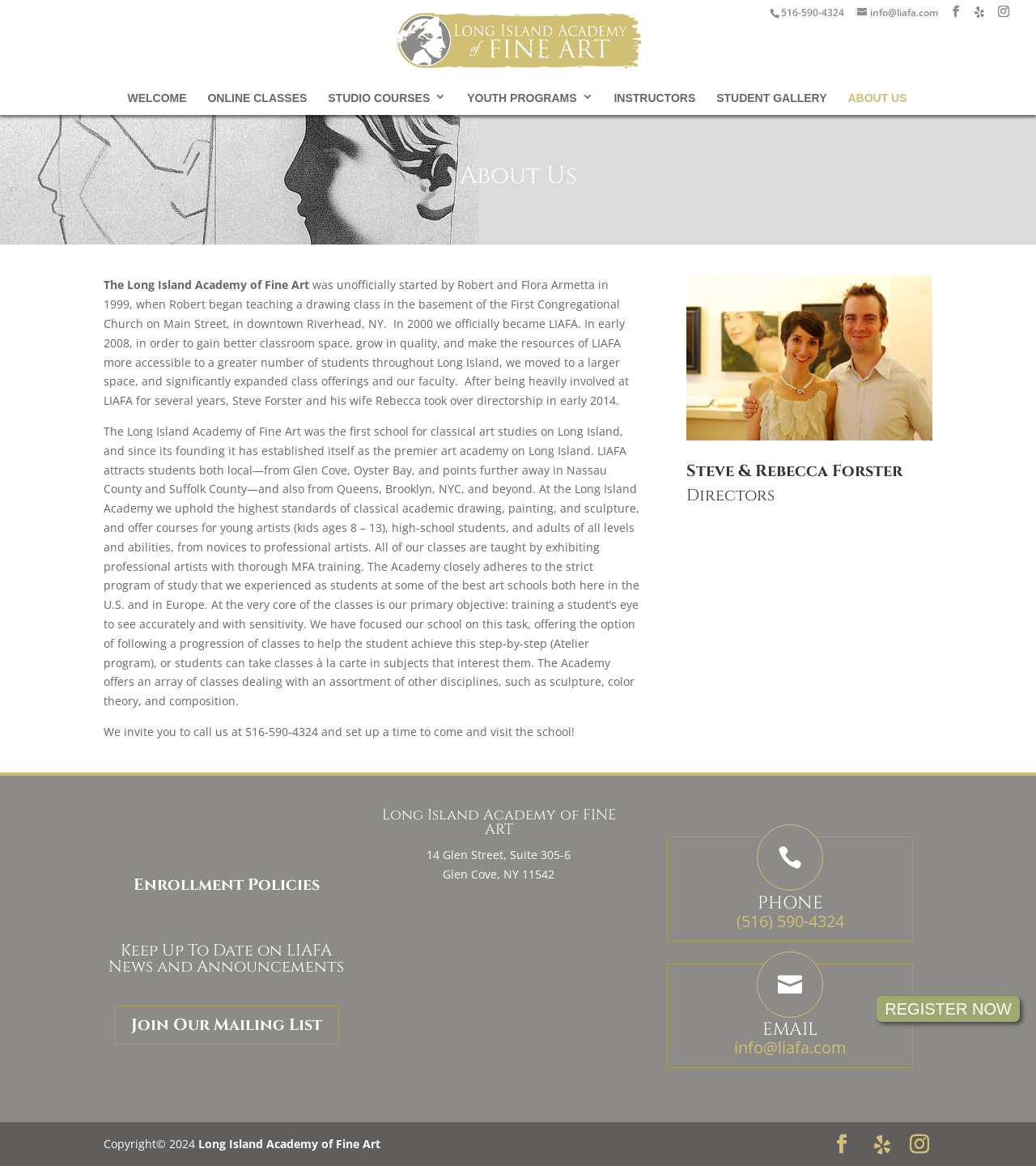Please indicate the bounding box coordinates for the clickable area to complete the following task: "Send an email to 'info@liafa.com'". The coordinates should be specified as four float numbers between 0 and 1, i.e., [left, top, right, bottom].

[0.708, 0.889, 0.817, 0.908]